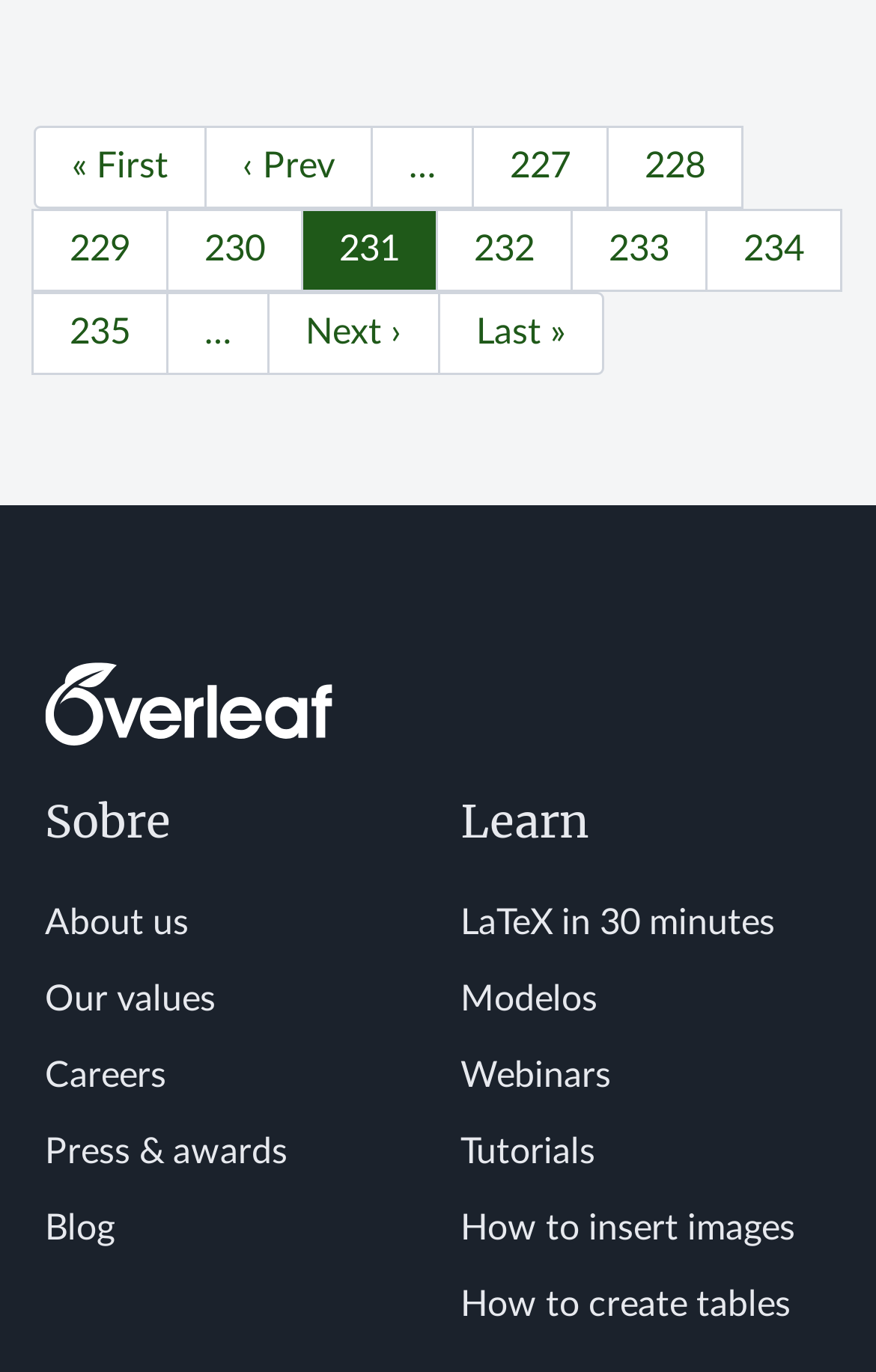Can you provide the bounding box coordinates for the element that should be clicked to implement the instruction: "Go to next page"?

[0.305, 0.213, 0.503, 0.274]